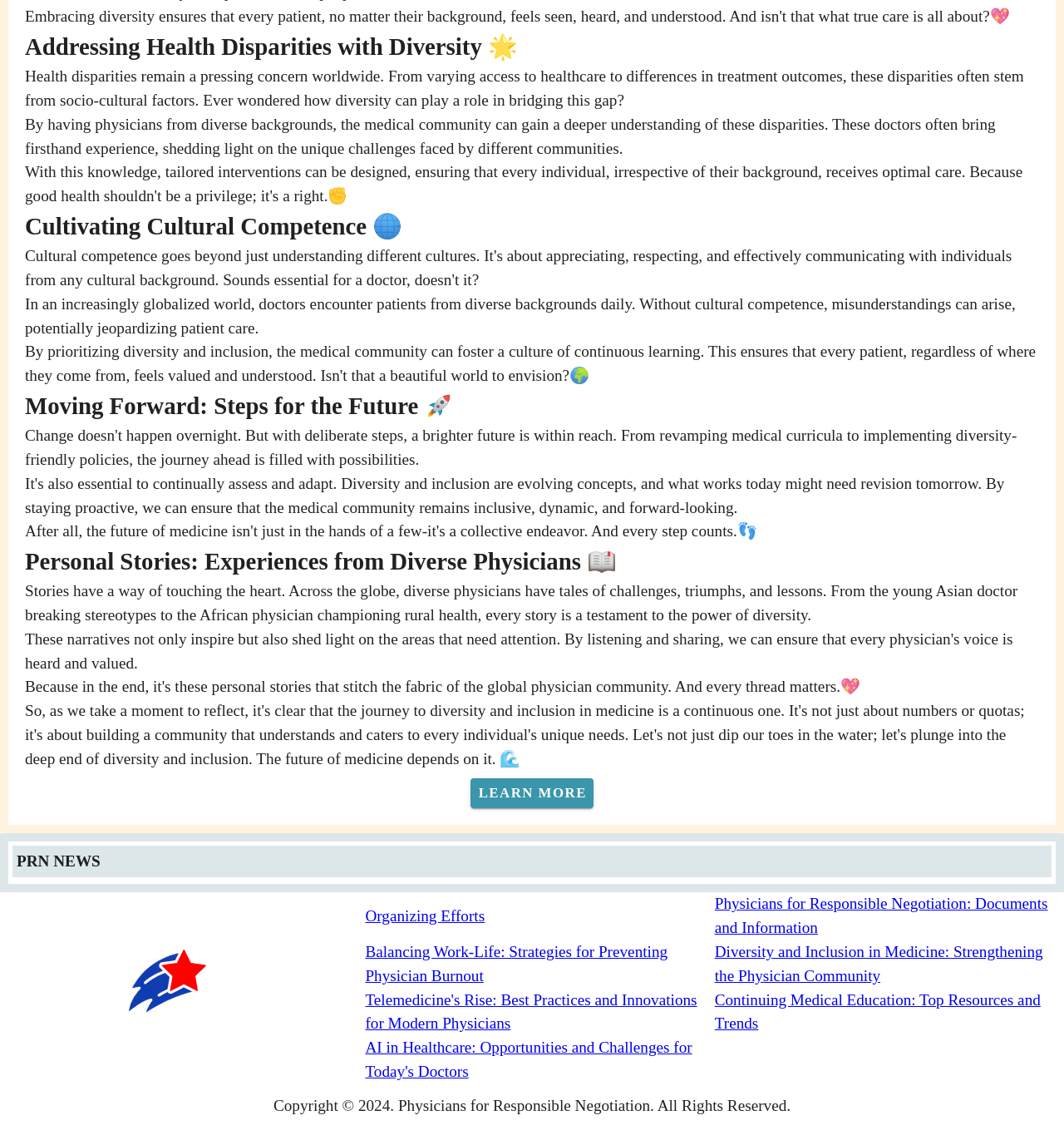What is the purpose of the 'Learn More' button?
Refer to the image and provide a thorough answer to the question.

The 'Learn More' button is likely intended to provide additional information or resources about diversity in healthcare, which is the main topic of the webpage. The button is placed below the heading 'Personal Stories: Experiences from Diverse Physicians', suggesting that it may provide more information about these stories or related topics.